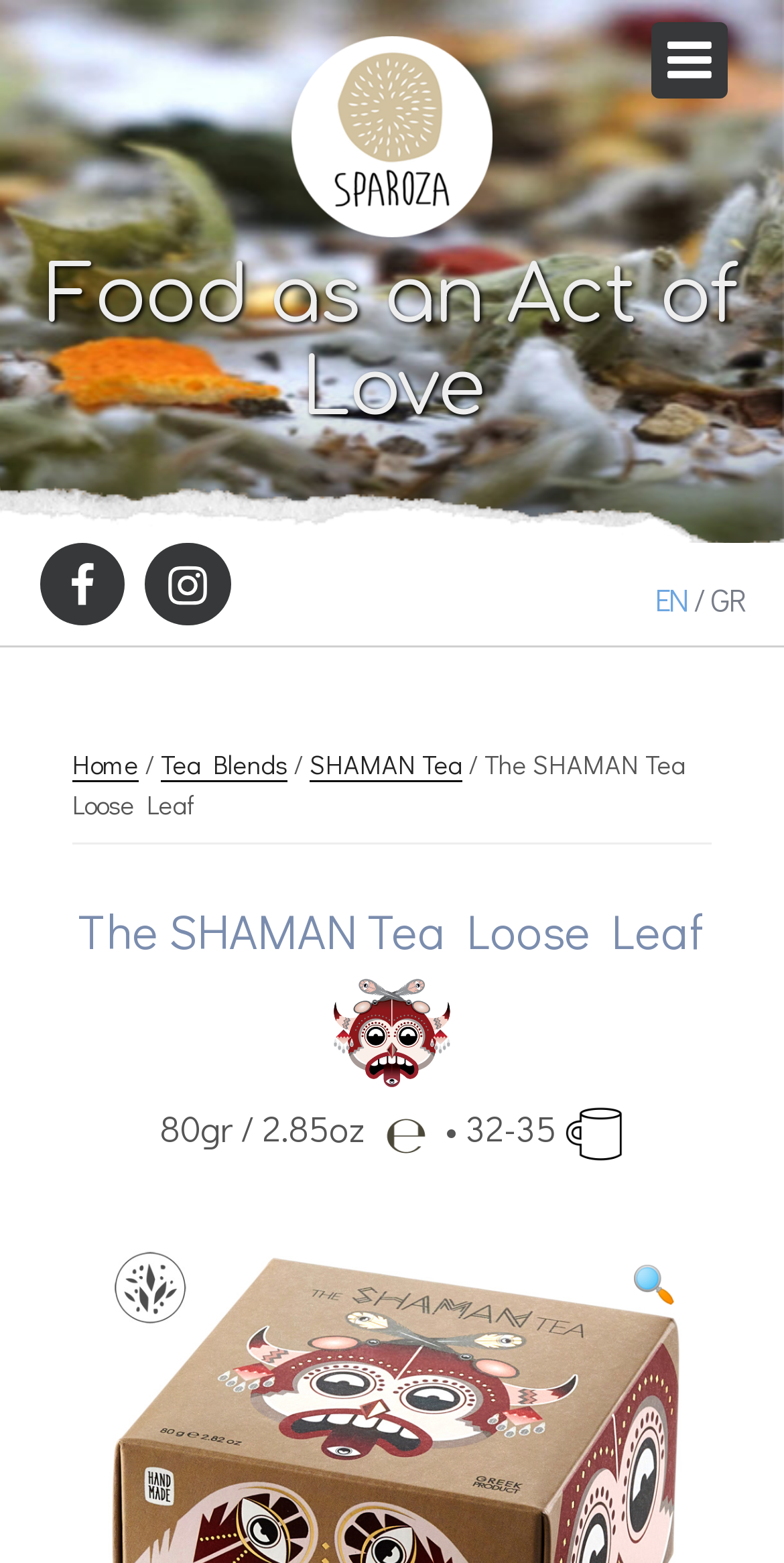Extract the main heading from the webpage content.

Food as an Act of Love